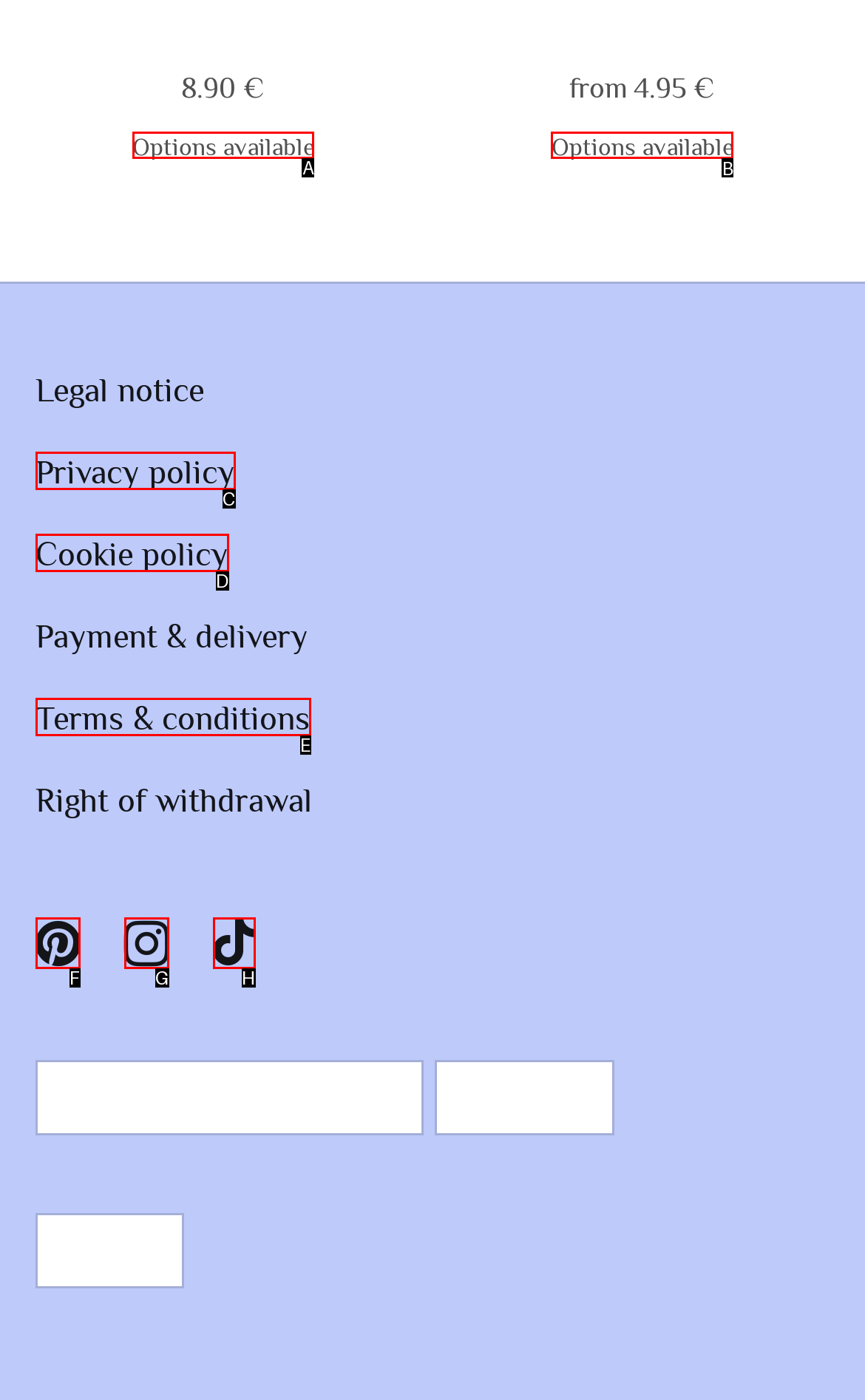For the instruction: View options available, which HTML element should be clicked?
Respond with the letter of the appropriate option from the choices given.

A